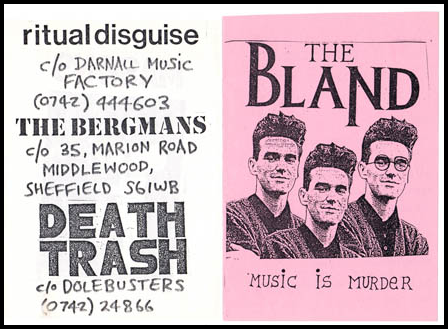What is the tagline of 'The Bland'?
Using the image, provide a concise answer in one word or a short phrase.

MUSIC IS MURDER